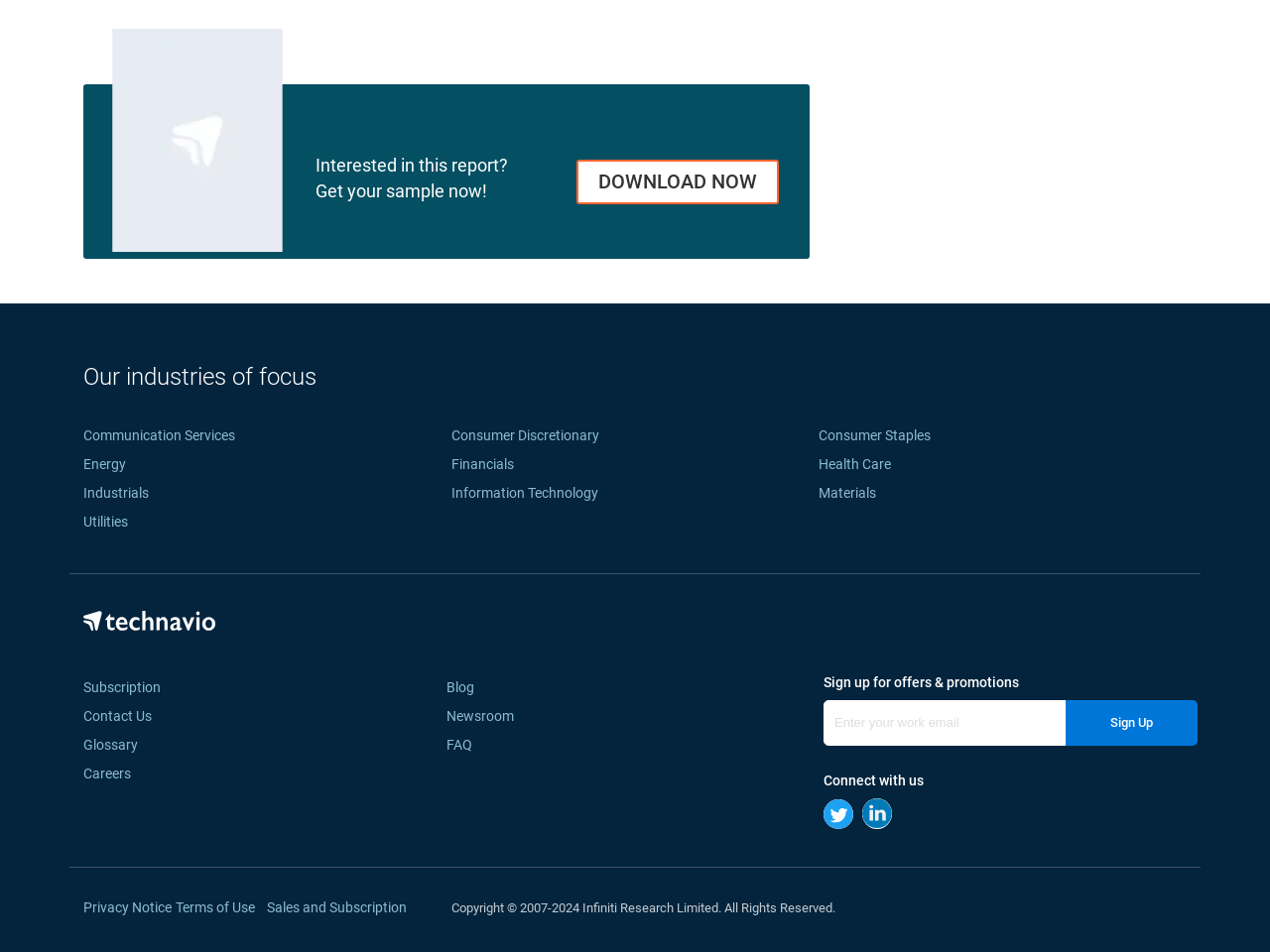Pinpoint the bounding box coordinates of the area that must be clicked to complete this instruction: "Get your sample now".

[0.248, 0.19, 0.384, 0.211]